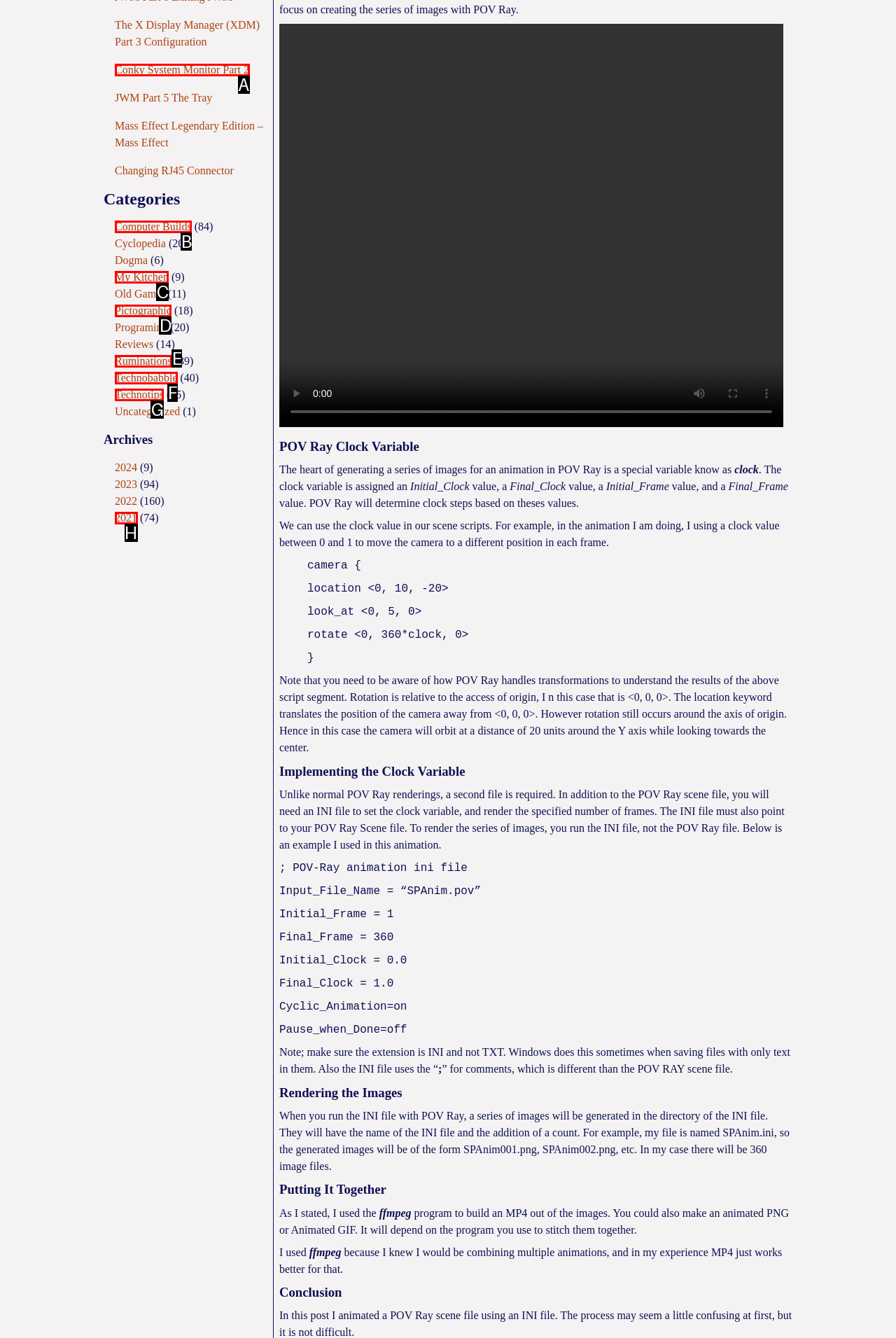Tell me which one HTML element best matches the description: Technobabble Answer with the option's letter from the given choices directly.

F